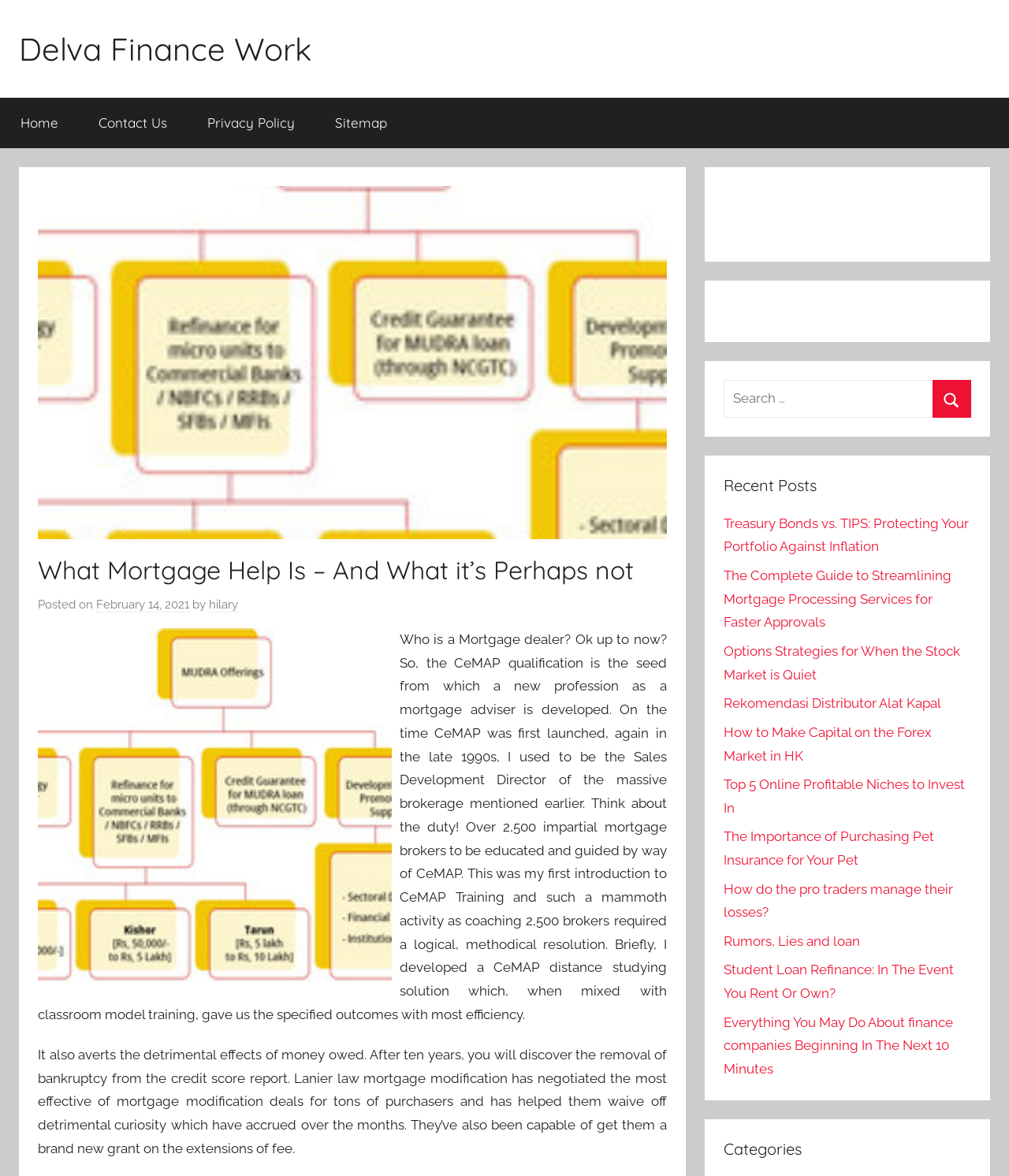What is the purpose of CeMAP qualification?
Using the details shown in the screenshot, provide a comprehensive answer to the question.

According to the text, CeMAP qualification is the seed from which a new profession as a mortgage adviser is developed, indicating that its purpose is to train and guide individuals to become mortgage advisers.